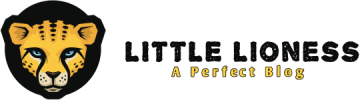Describe every significant element in the image thoroughly.

The image features the logo of "Little Lioness," a blog that likely covers a range of topics, including health, food, business, and education. The logo prominently displays a stylized representation of a lioness's face, characterized by striking blue eyes and a vibrant yellow and black color scheme. The name "LITTLE LIONESS" is displayed in bold, playful typography, with the phrase "A Perfect Blog" positioned underneath, hinting at a friendly and approachable tone. This imagery reflects the blog's focus on diverse themes and aims to engage readers with a mix of content.